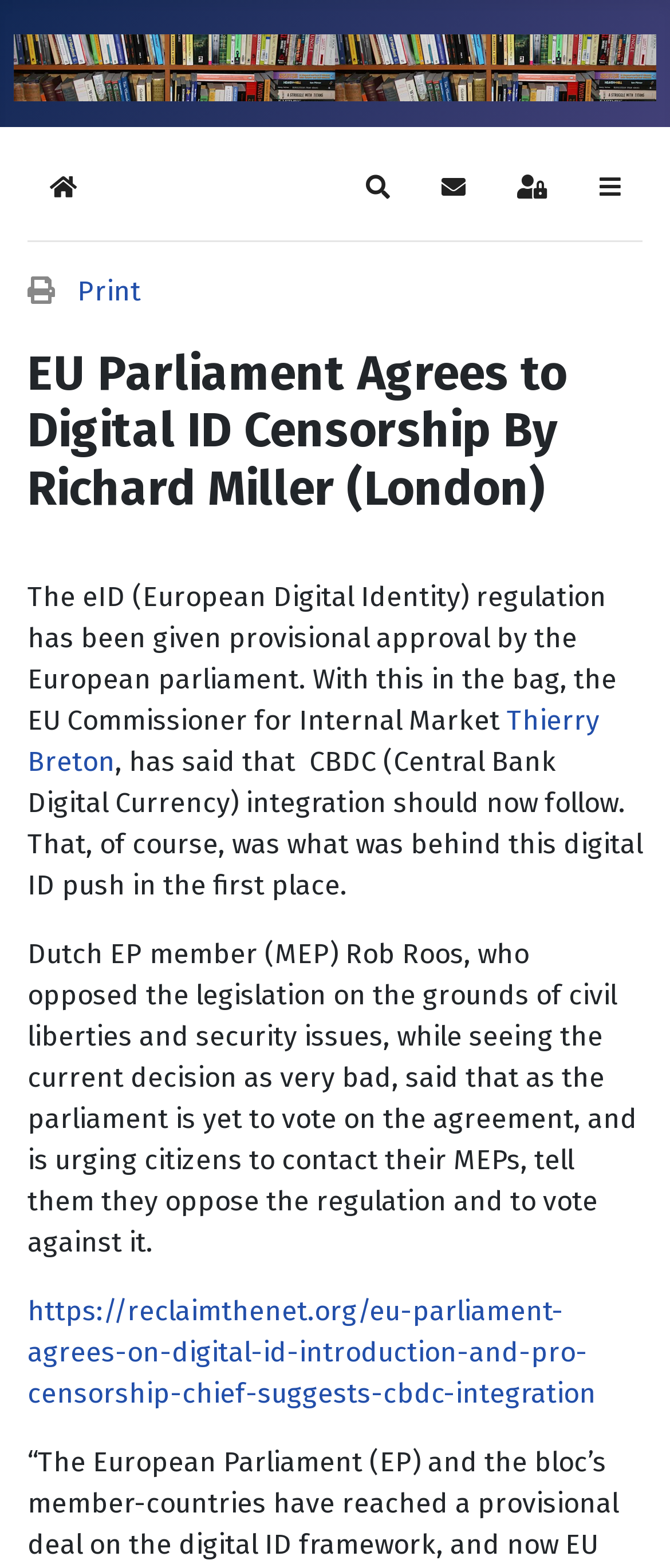What is the role of Thierry Breton?
Give a detailed and exhaustive answer to the question.

The text mentions that Thierry Breton, the EU Commissioner for Internal Market, has said that CBDC integration should now follow the provisional approval of the eID regulation.